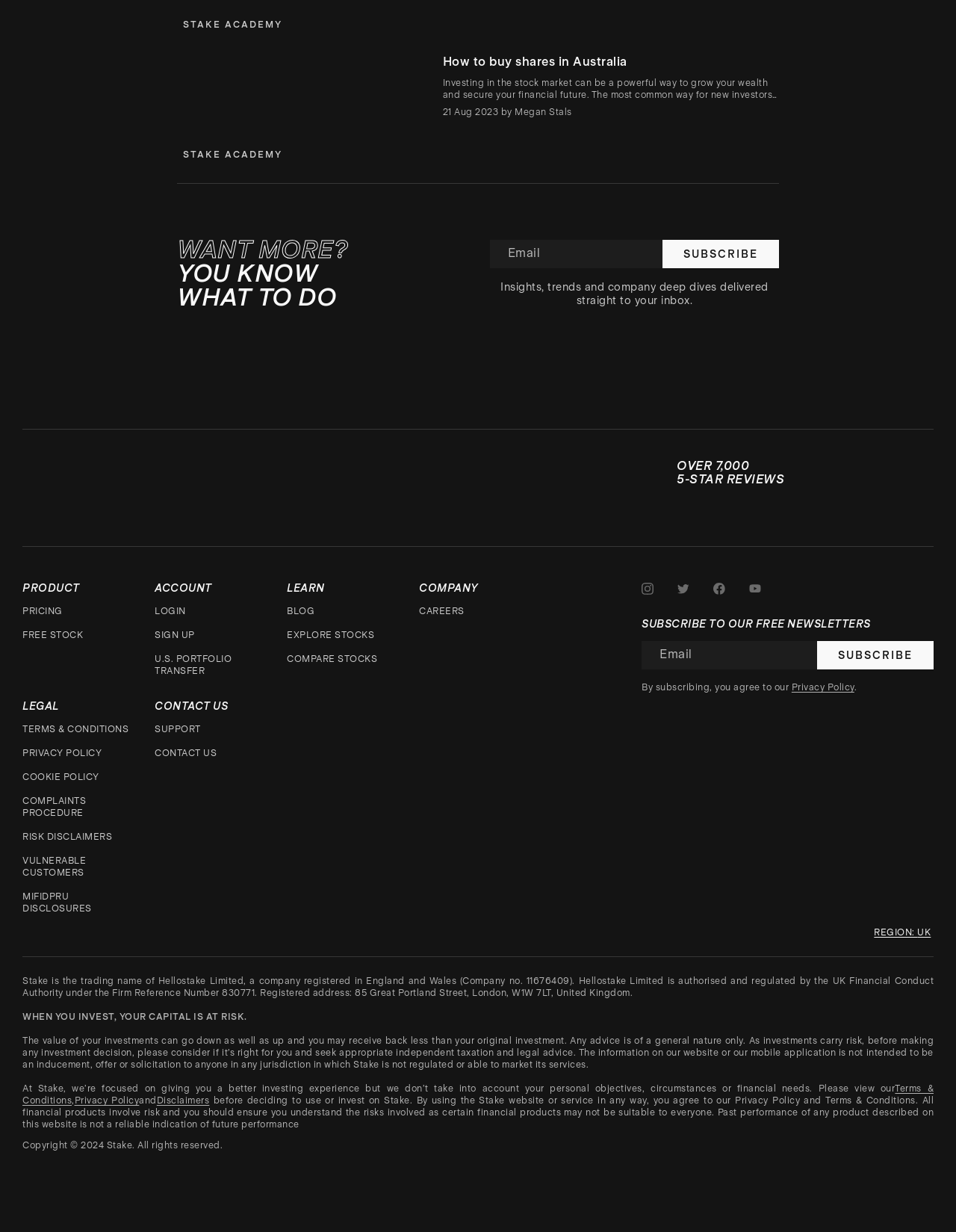Please identify the bounding box coordinates of the area I need to click to accomplish the following instruction: "Log in to your account".

[0.162, 0.491, 0.194, 0.501]